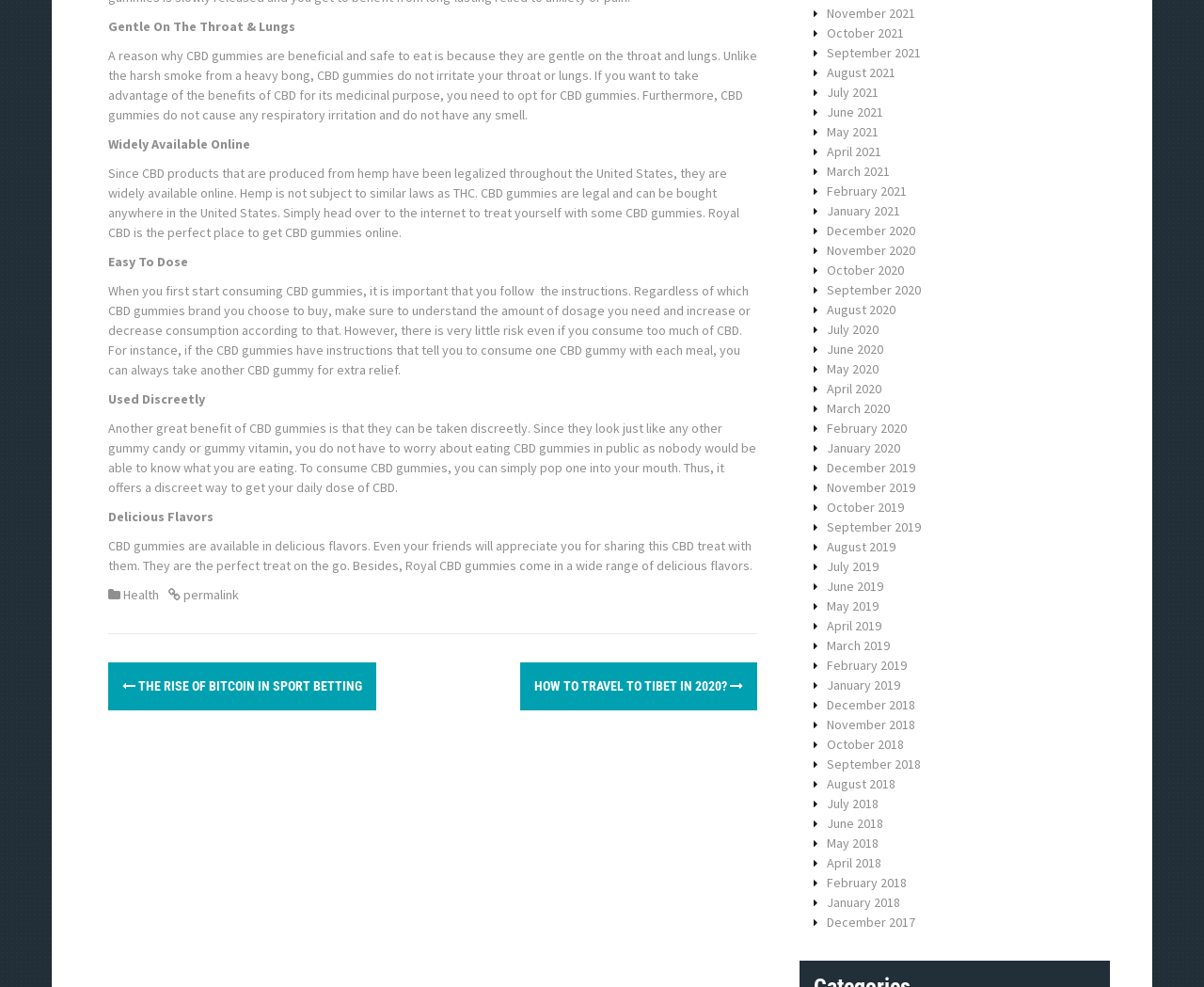Determine the bounding box of the UI element mentioned here: "Health". The coordinates must be in the format [left, top, right, bottom] with values ranging from 0 to 1.

[0.102, 0.594, 0.132, 0.611]